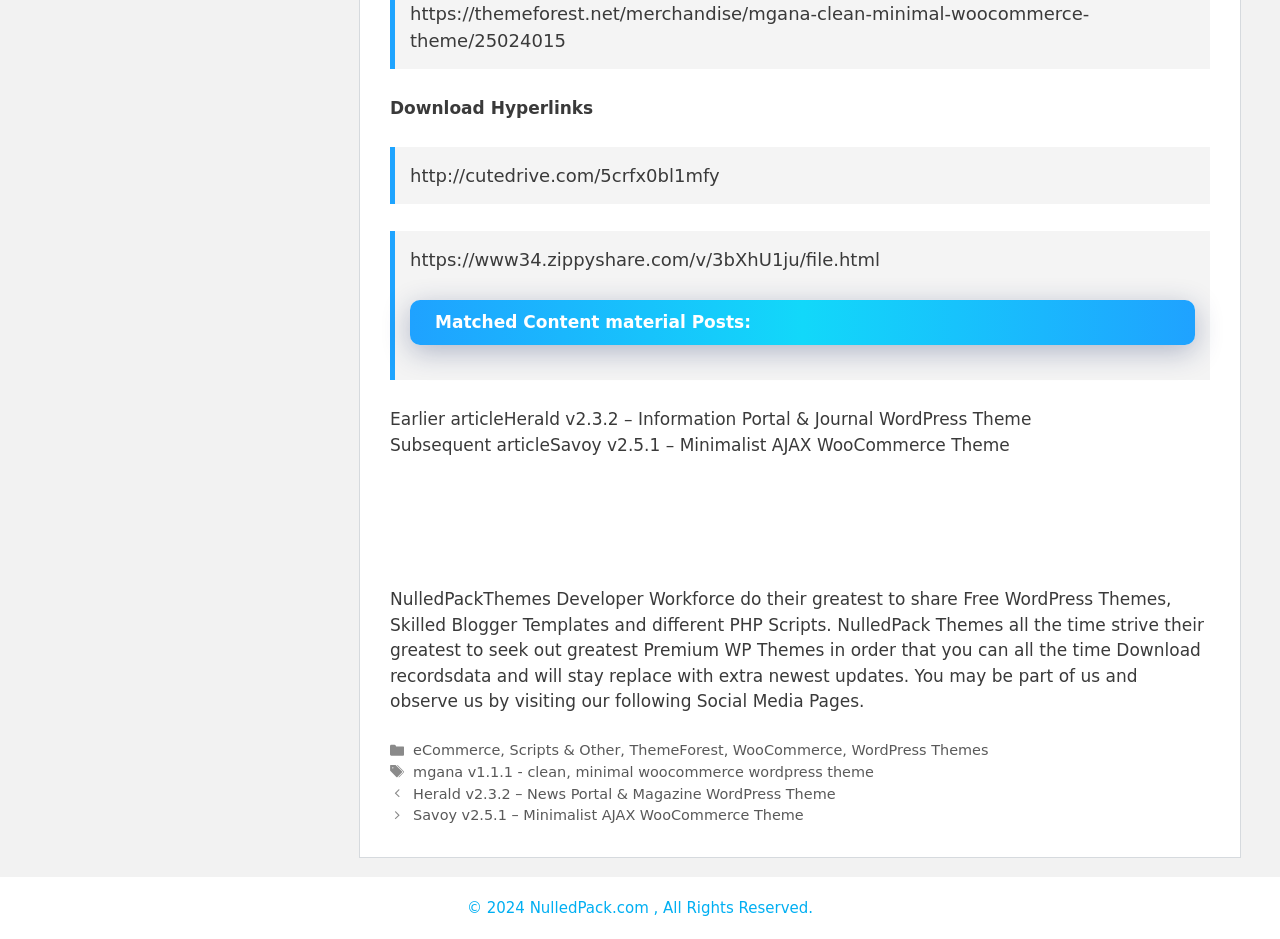What is the theme of the second link in the 'Posts' navigation section?
Using the image, provide a detailed and thorough answer to the question.

The second link in the 'Posts' navigation section is 'Herald v2.3.2 – News Portal & Magazine WordPress Theme', which indicates that the theme of this link is News Portal & Magazine.